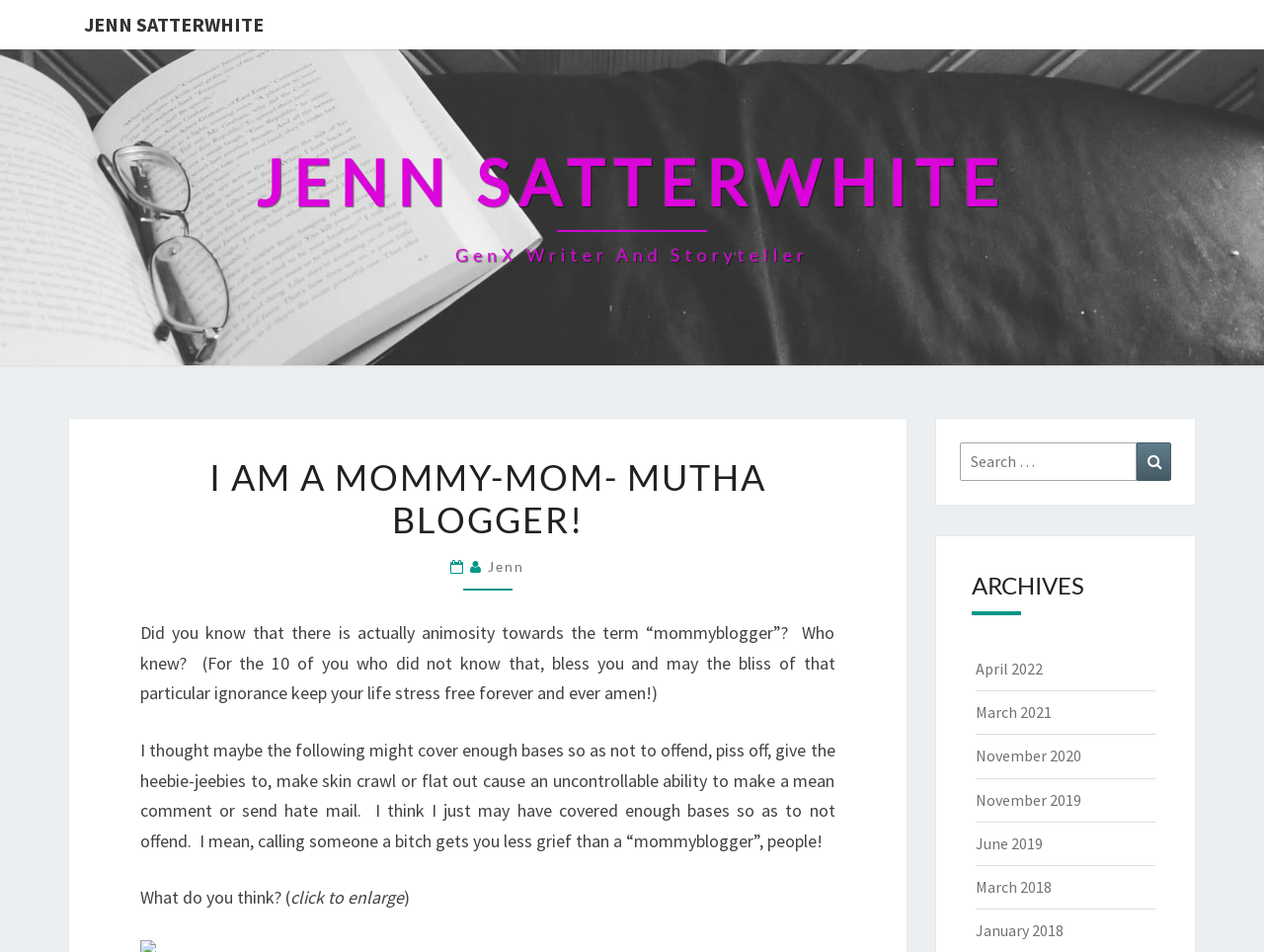Bounding box coordinates are specified in the format (top-left x, top-left y, bottom-right x, bottom-right y). All values are floating point numbers bounded between 0 and 1. Please provide the bounding box coordinate of the region this sentence describes: March 2021

[0.771, 0.738, 0.832, 0.758]